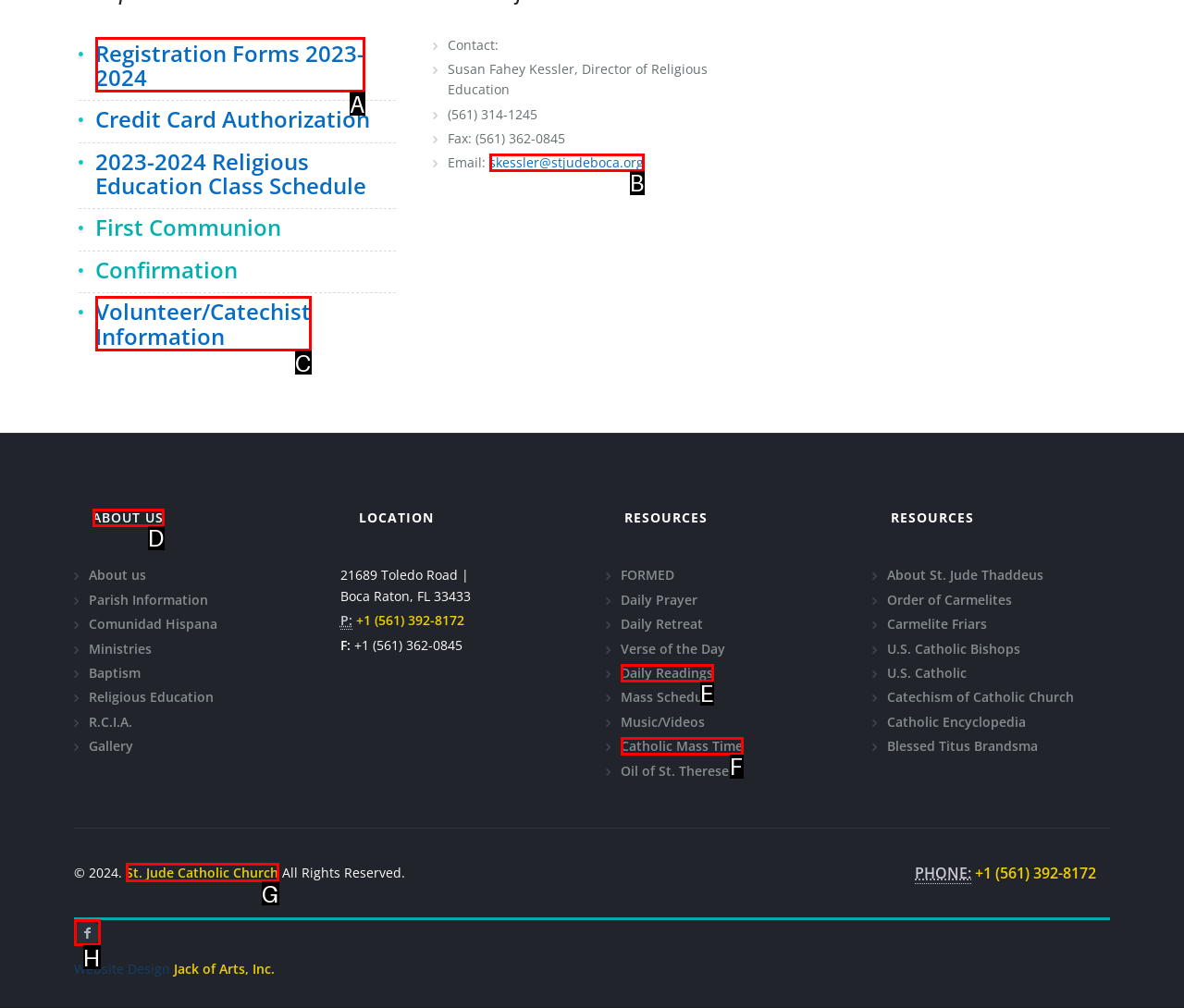Match the HTML element to the description: Uncategorized. Answer with the letter of the correct option from the provided choices.

None